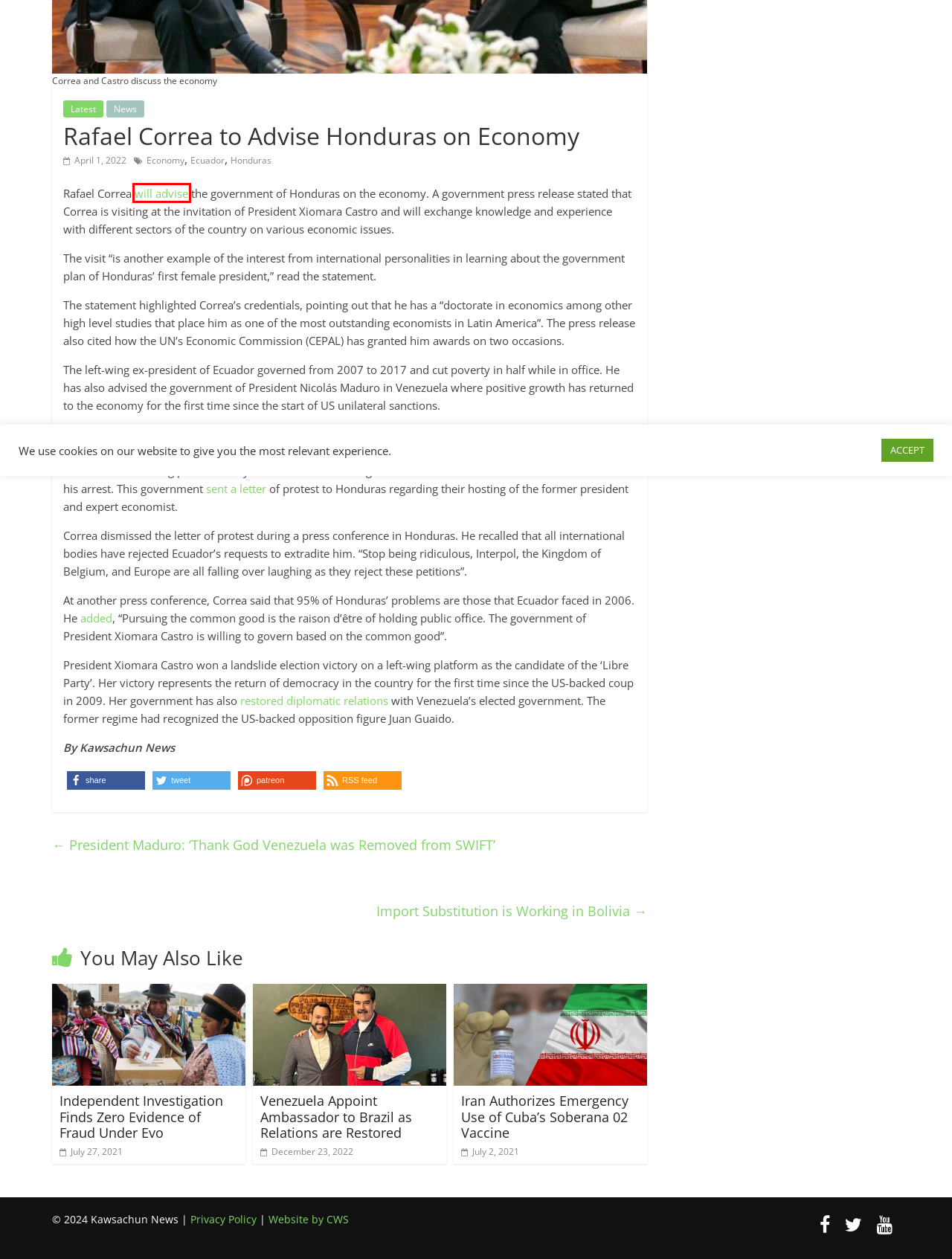You are provided with a screenshot of a webpage containing a red rectangle bounding box. Identify the webpage description that best matches the new webpage after the element in the bounding box is clicked. Here are the potential descriptions:
A. Colchester Website Services
B. President Maduro: 'Thank God Venezuela was Removed from SWIFT' - Kawsachun News
C. Ecuador Archives - Kawsachun News
D. Rafael Correa será asesor de Xiomara Castro
E. Privacy Policy - Kawsachun News
F. Import Substitution is Working in Bolivia - Kawsachun News
G. Venezuela Appoint Ambassador to Brazil as Relations are Restored - Kawsachun News
H. Honduras Archives - Kawsachun News

D